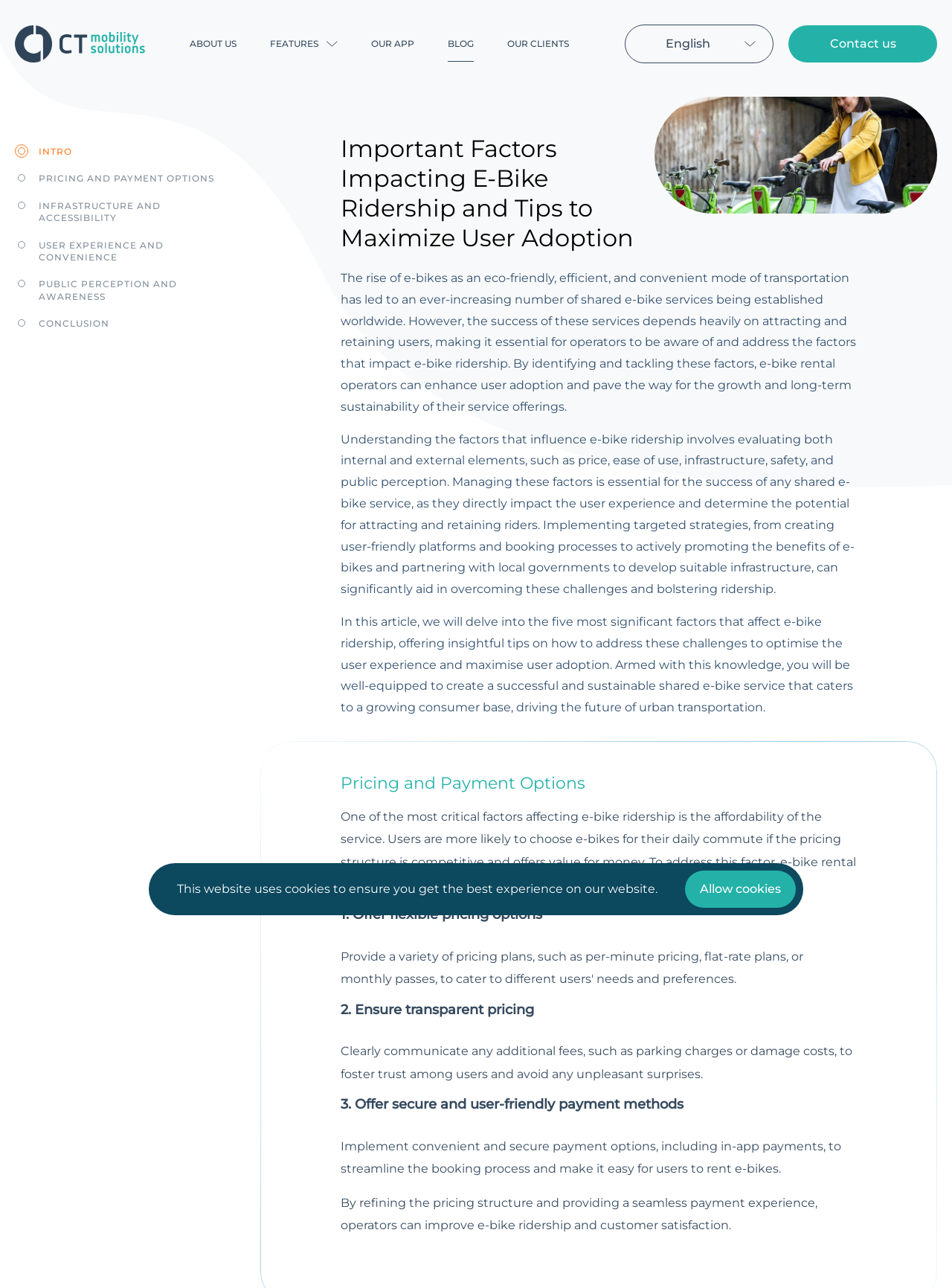What is the role of infrastructure in e-bike ridership?
Provide a detailed and extensive answer to the question.

Infrastructure is an important factor in e-bike ridership, as it affects the user experience and convenience of e-bike services, and operators need to partner with local governments to develop suitable infrastructure to support the growth of e-bike services, as mentioned in the article.